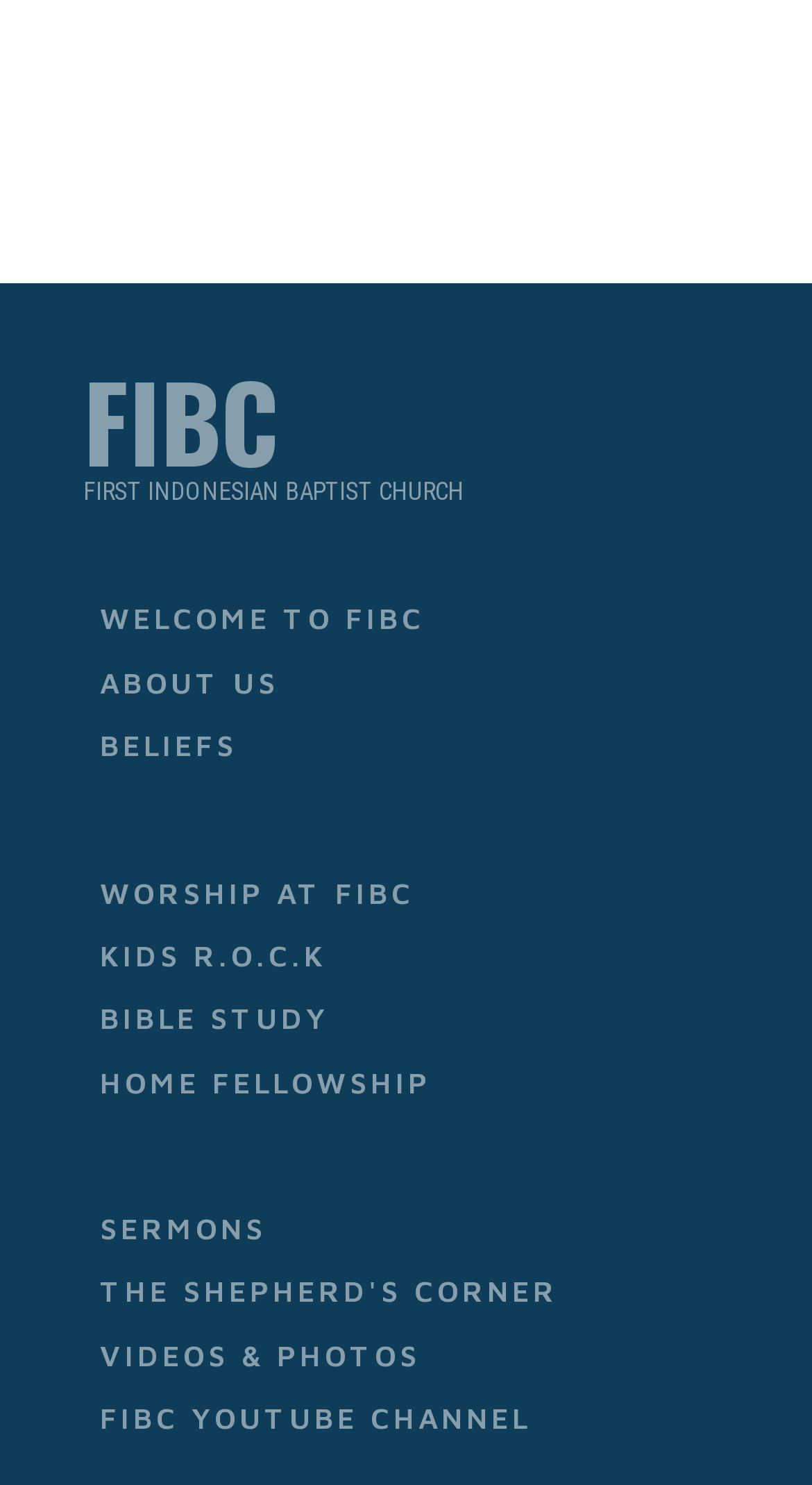Please provide the bounding box coordinate of the region that matches the element description: Beliefs. Coordinates should be in the format (top-left x, top-left y, bottom-right x, bottom-right y) and all values should be between 0 and 1.

[0.103, 0.481, 0.897, 0.524]